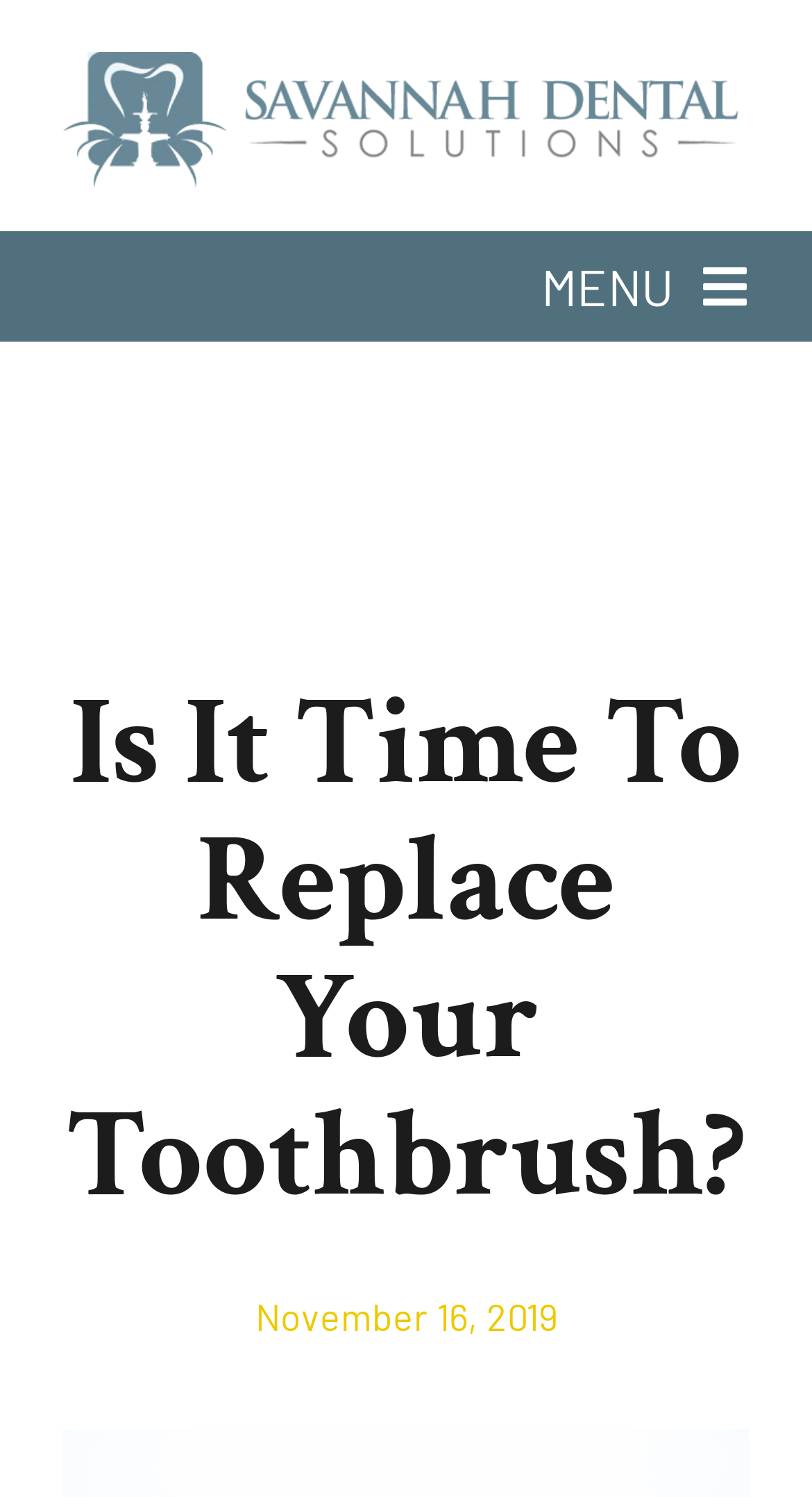What is the topic of the article?
Based on the image, please offer an in-depth response to the question.

I inferred the topic by looking at the heading 'Is It Time To Replace Your Toothbrush?' which suggests that the article is about determining when to replace a toothbrush.